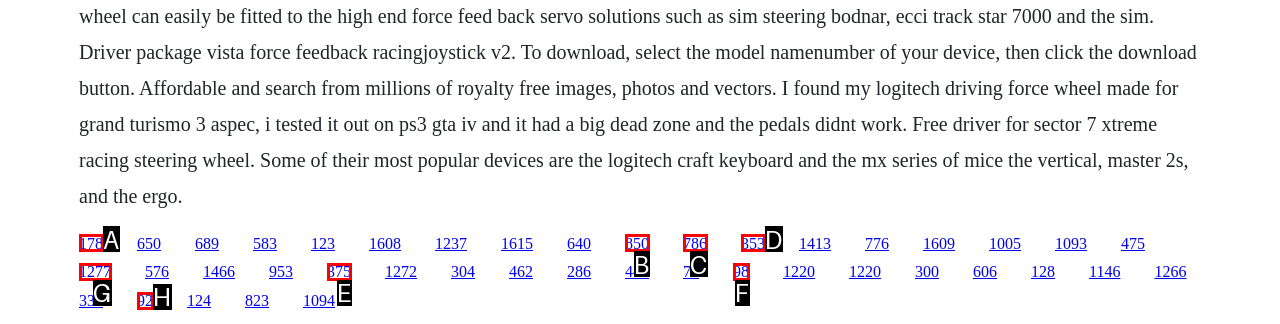Select the proper HTML element to perform the given task: click the link at the bottom left Answer with the corresponding letter from the provided choices.

G